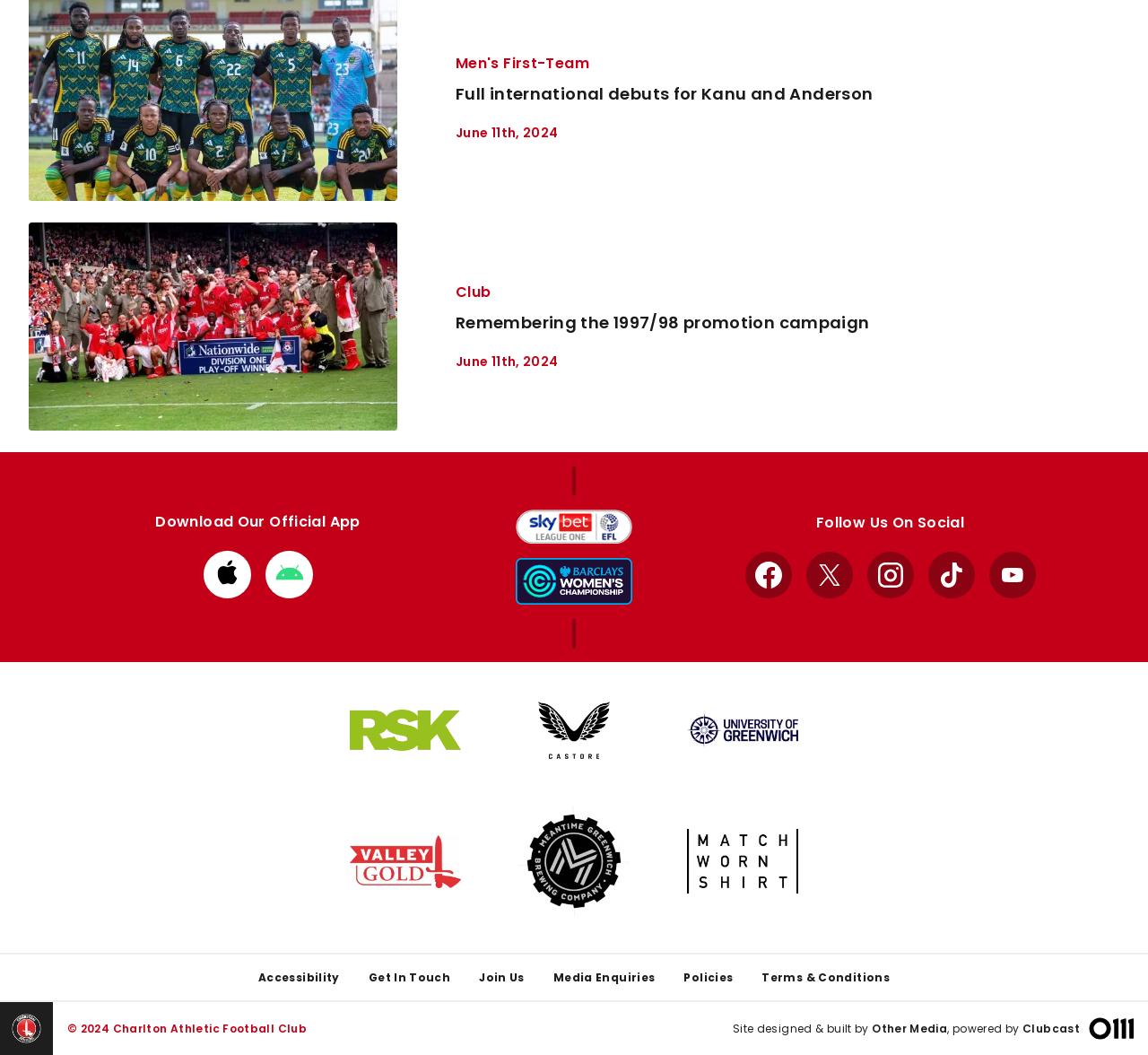Locate the bounding box coordinates of the UI element described by: "Remembering the 1997/98 promotion campaign". Provide the coordinates as four float numbers between 0 and 1, formatted as [left, top, right, bottom].

[0.397, 0.295, 0.757, 0.316]